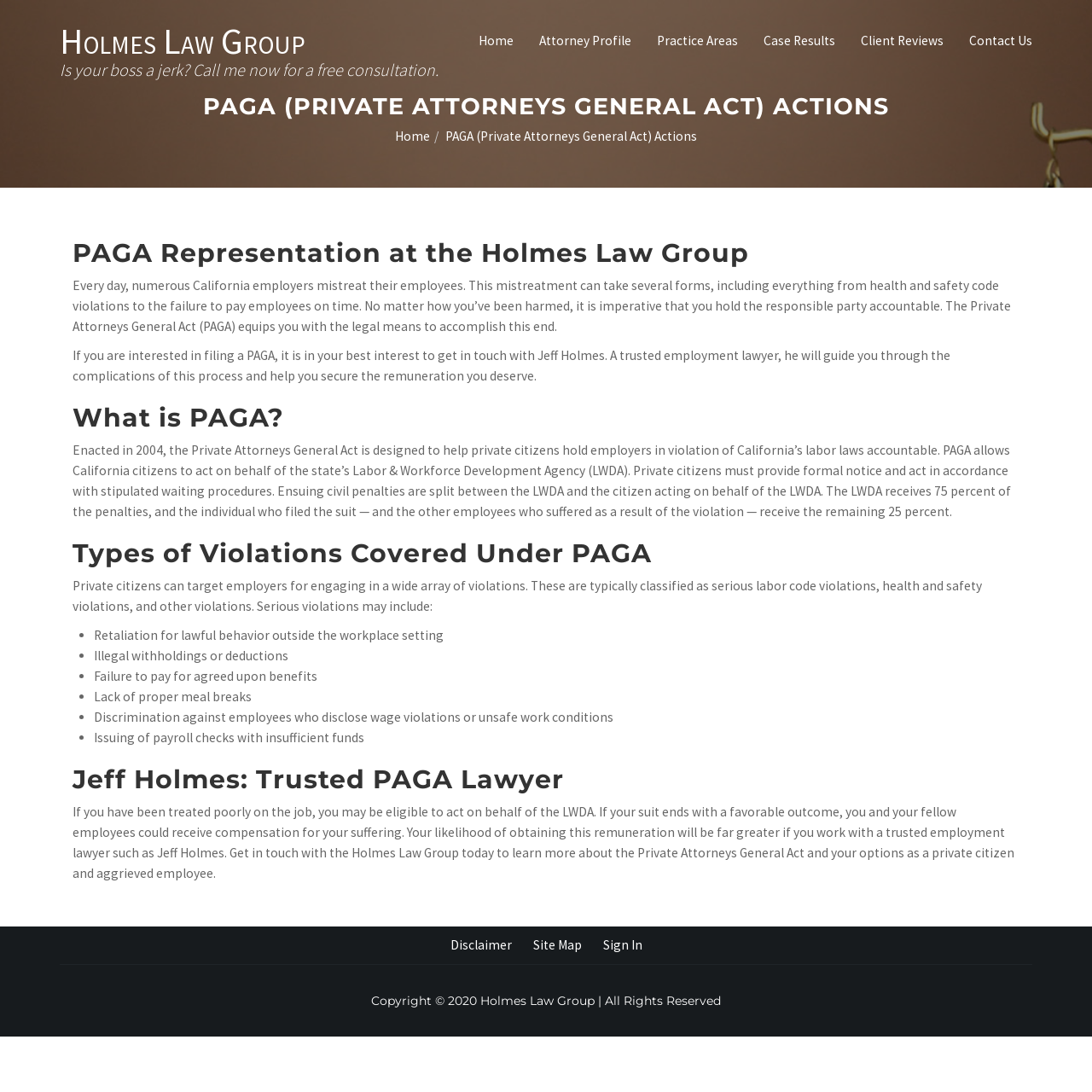Locate the bounding box coordinates of the segment that needs to be clicked to meet this instruction: "View 'Disclaimer'".

[0.412, 0.858, 0.468, 0.873]